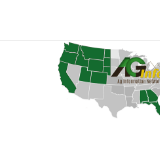Describe the image thoroughly.

The image features a stylized map of the United States, highlighting several states in green. This representation is associated with AG Information Network of the West, as indicated by the logo prominently displayed on the right side of the map. The highlighted states likely represent areas where AG Information Network operates or has relevance. The rest of the map is filled in grey, which helps the green states stand out. This visual serves to signify AG Information Network's reach and influence across the western United States in agricultural reporting and information dissemination.